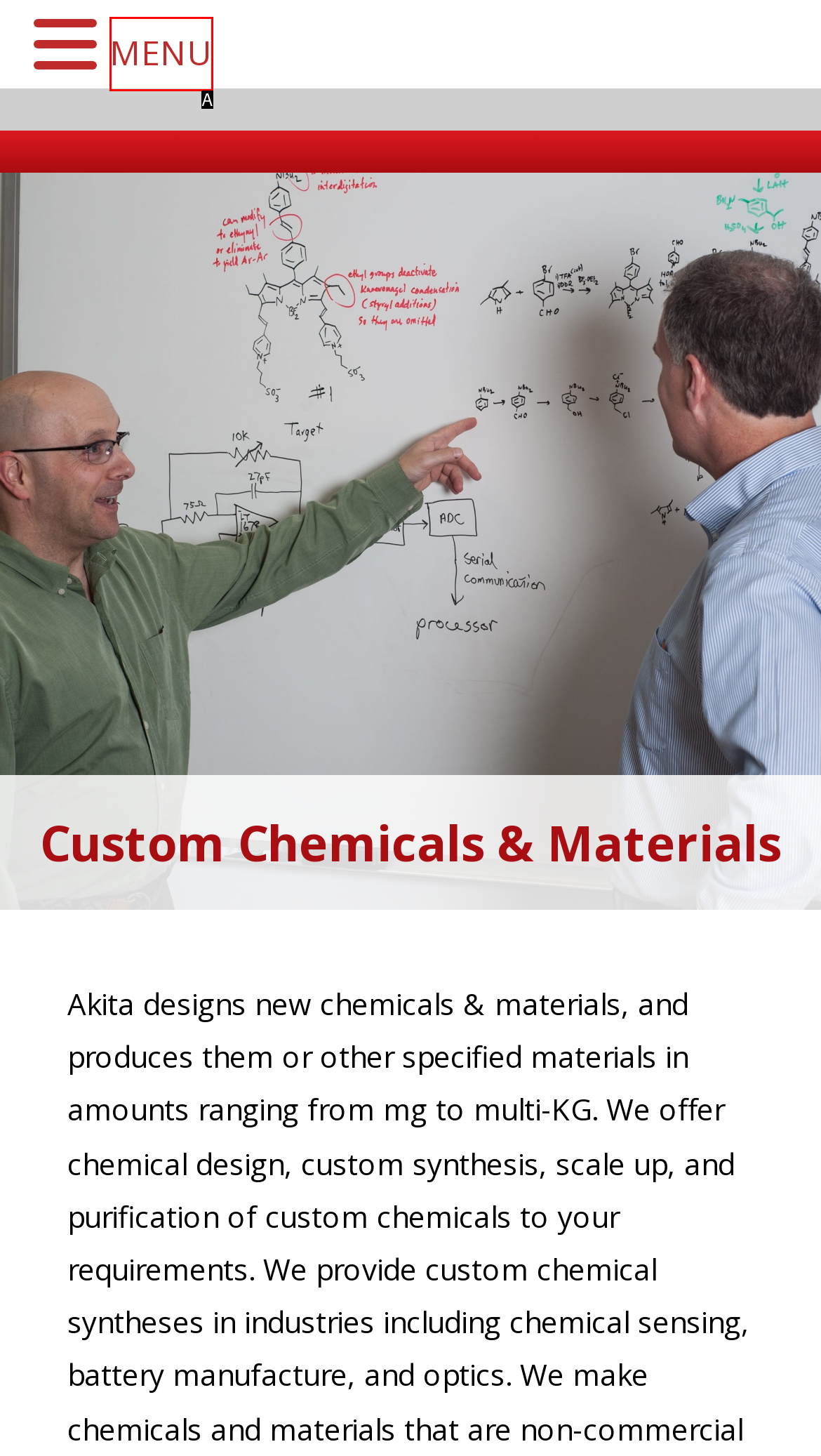Which HTML element fits the description: MENU? Respond with the letter of the appropriate option directly.

A